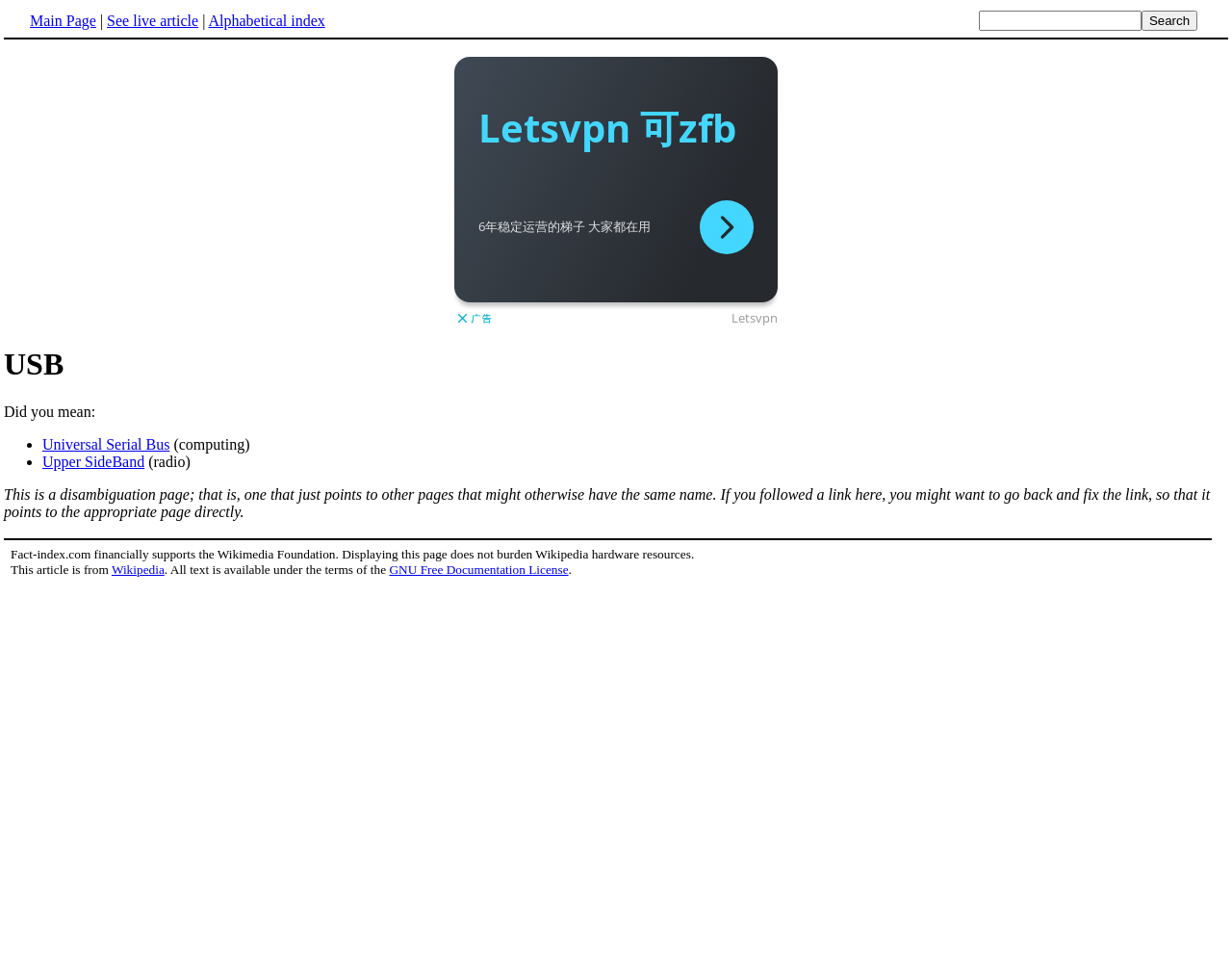Please identify the bounding box coordinates of the clickable area that will fulfill the following instruction: "Visit Wikipedia". The coordinates should be in the format of four float numbers between 0 and 1, i.e., [left, top, right, bottom].

[0.091, 0.585, 0.133, 0.6]